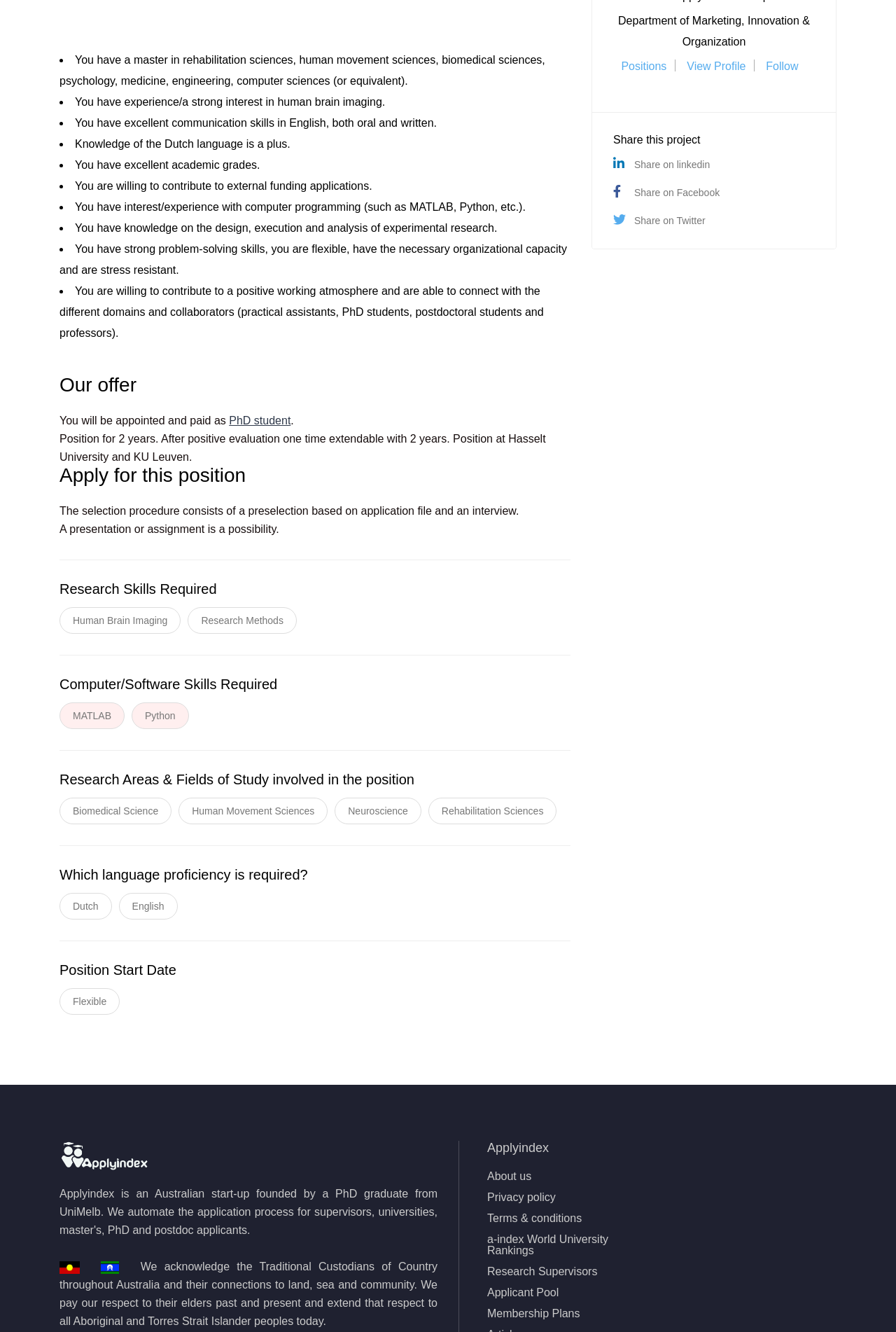Respond with a single word or phrase to the following question:
What language proficiency is required?

English and Dutch